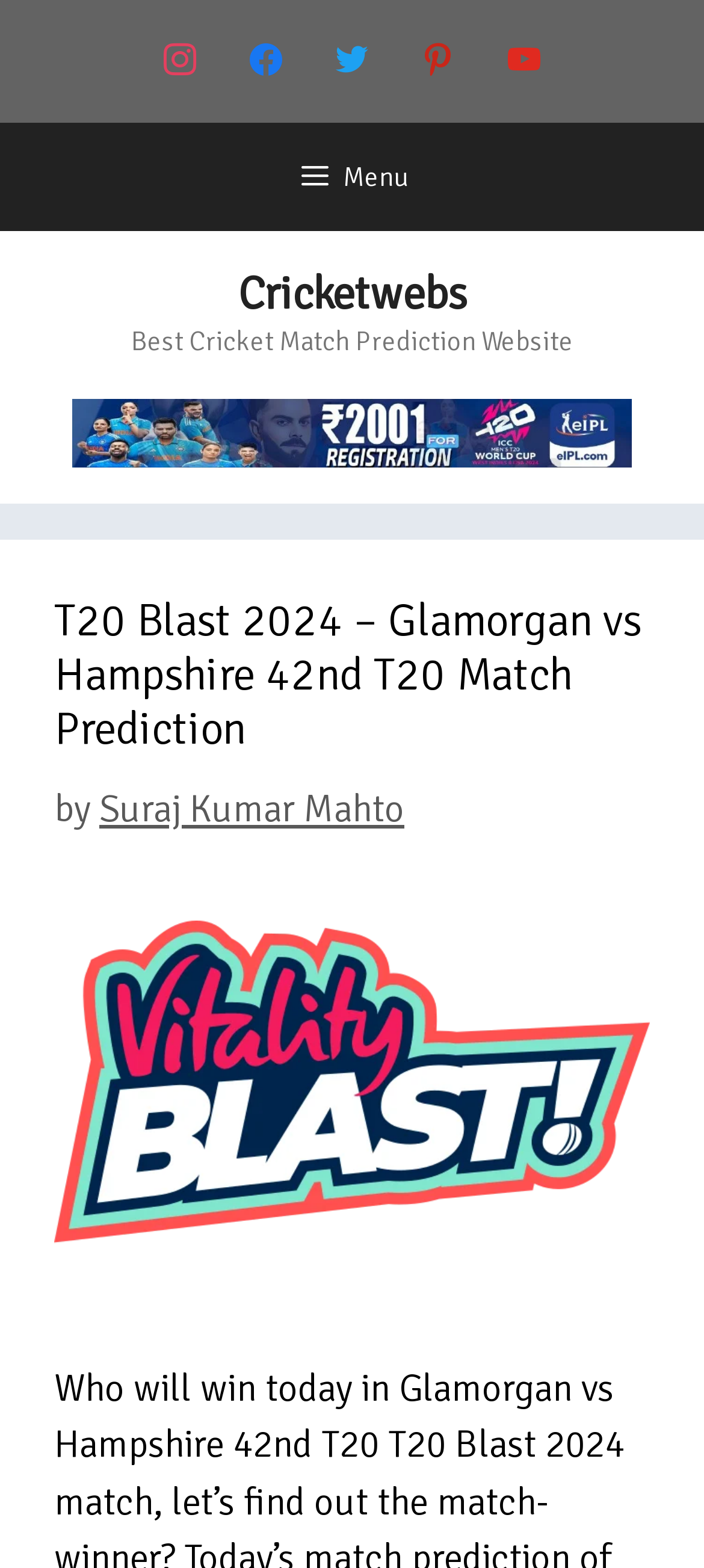Please determine the bounding box coordinates of the clickable area required to carry out the following instruction: "Read the T20 Blast 2024 match prediction". The coordinates must be four float numbers between 0 and 1, represented as [left, top, right, bottom].

[0.077, 0.378, 0.91, 0.483]